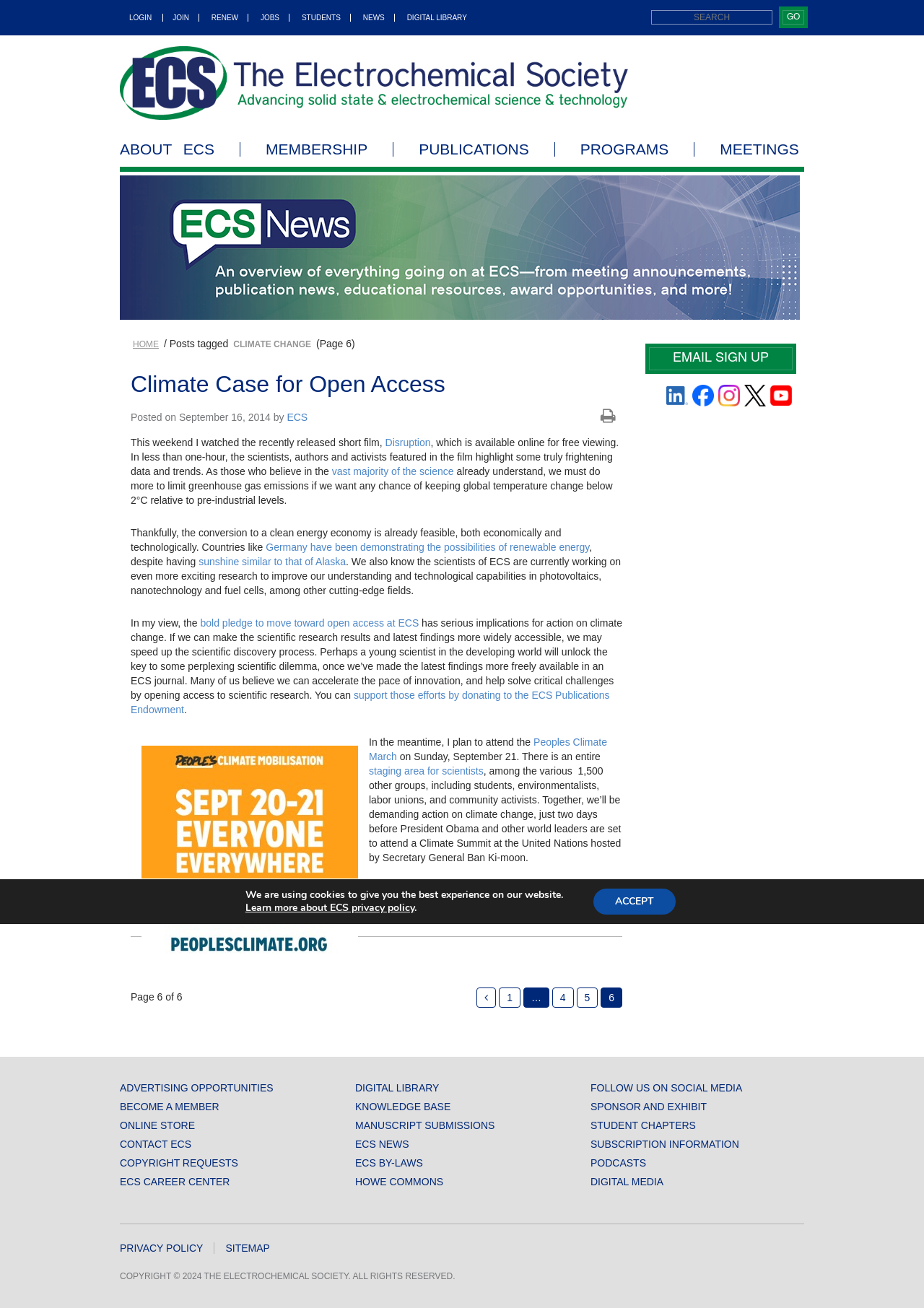Select the bounding box coordinates of the element I need to click to carry out the following instruction: "go to the ECS homepage".

[0.141, 0.259, 0.174, 0.267]